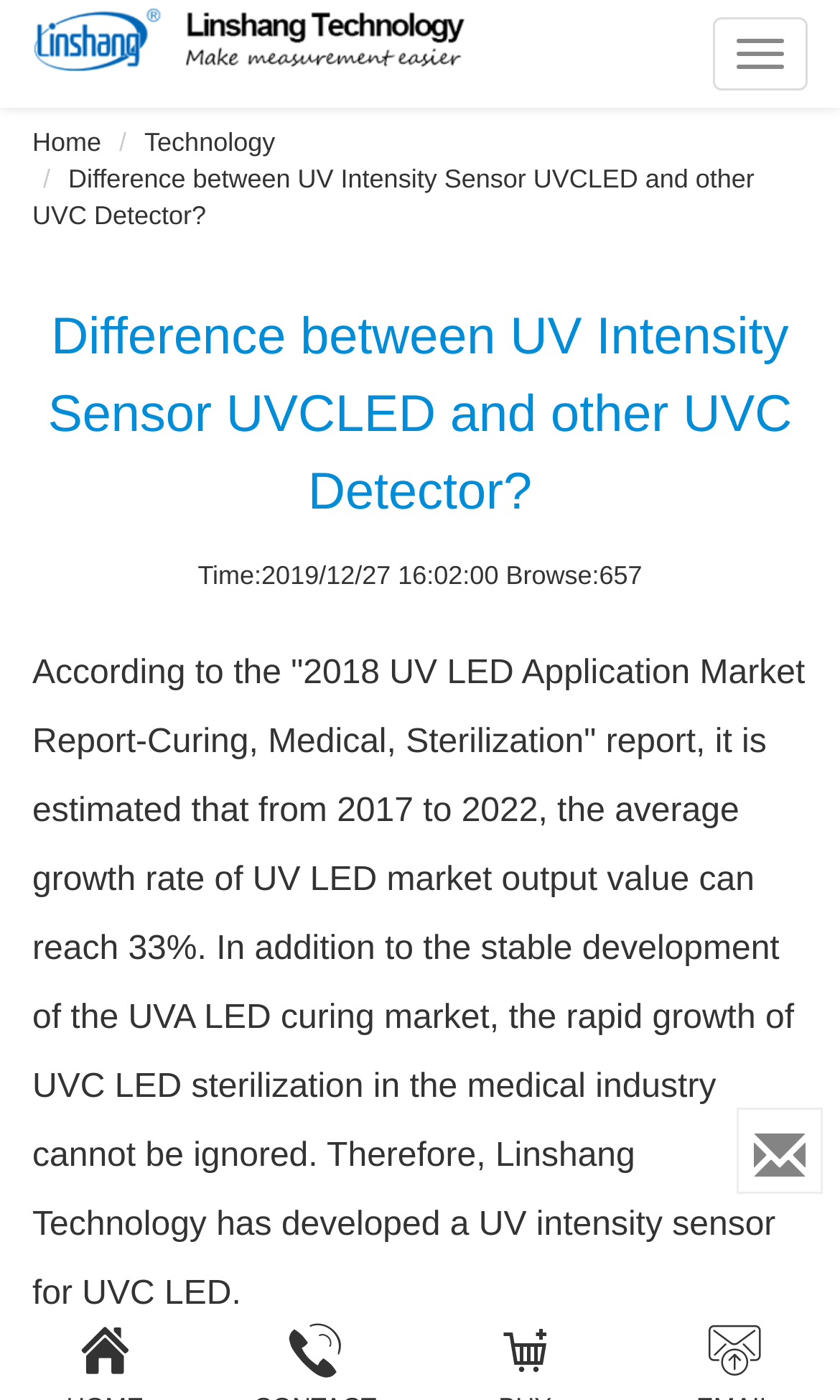Write a detailed summary of the webpage.

The webpage is about the difference between UV Intensity Sensor UVCLED and other UVC Detectors. At the top left corner, there is a logo of Linshang Technology, accompanied by a link to the homepage. Next to the logo, there are navigation links, including "Home" and "Technology". 

Below the navigation links, there is a heading that repeats the title of the webpage. Underneath the heading, there is a static text showing the time and number of views of the webpage. 

The main content of the webpage starts with a paragraph discussing the growth rate of the UV LED market output value from 2017 to 2022, and how Linshang Technology has developed a UV intensity sensor for UVC LED. This paragraph is followed by another paragraph that starts with "Before understanding the differences between...". 

At the top right corner, there is a button to toggle navigation. At the bottom right corner, there is a link to "Enquiry".